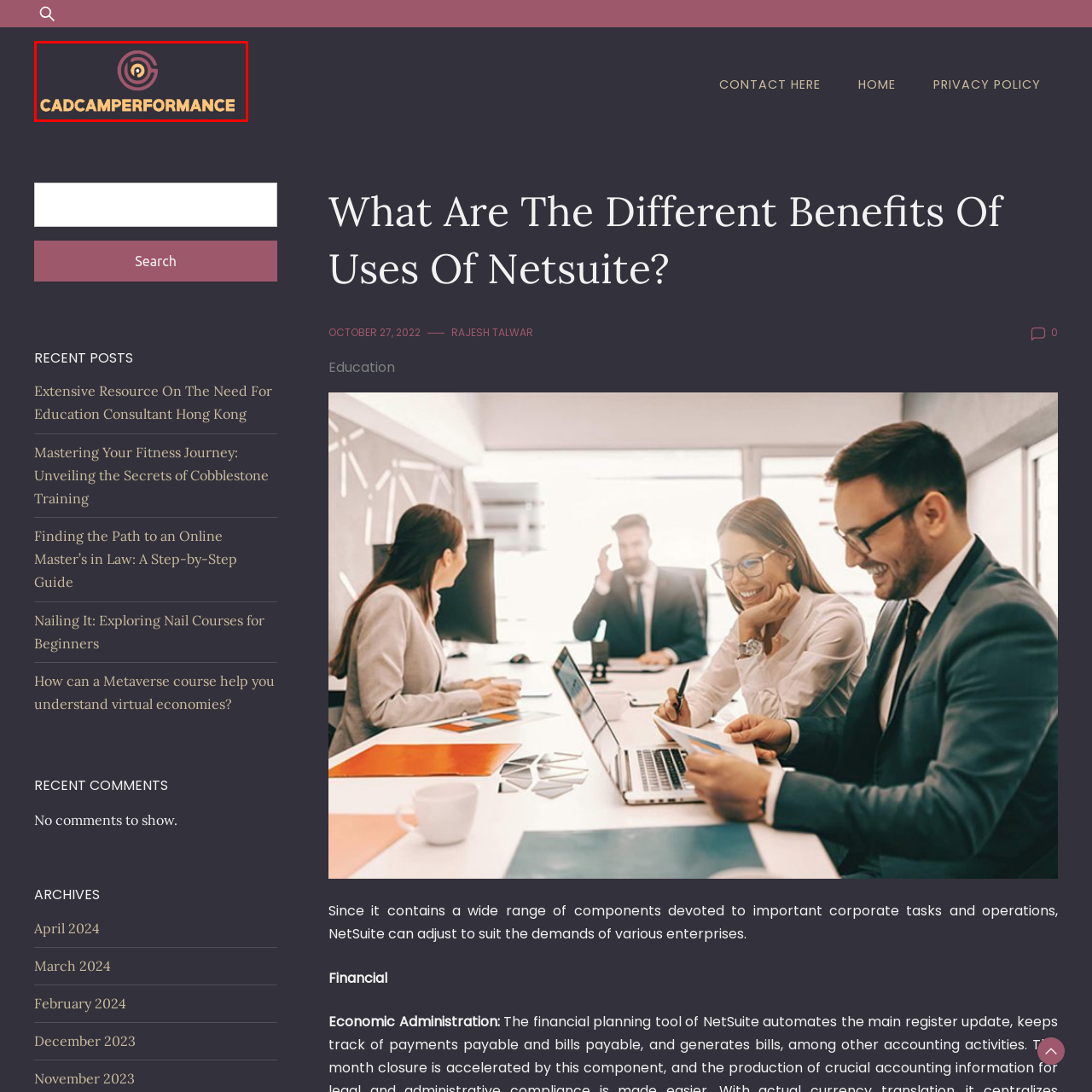Craft a comprehensive description of the image located inside the red boundary.

The image displays the logo of Cadcamperformance, featuring a circular design with a stylized "C" at its center, surrounded by concentric circles in shades of maroon and yellow. Below the emblem, the name "CADCAM PERFORMANCE" is presented prominently in bold, uppercase letters, emphasizing its identity within the educational sector. The logo's color scheme stands out against a dark background, enhancing its visibility and creating a modern, dynamic aesthetic. This visual representation conveys the brand's focus on enhancing personal and professional growth through education.